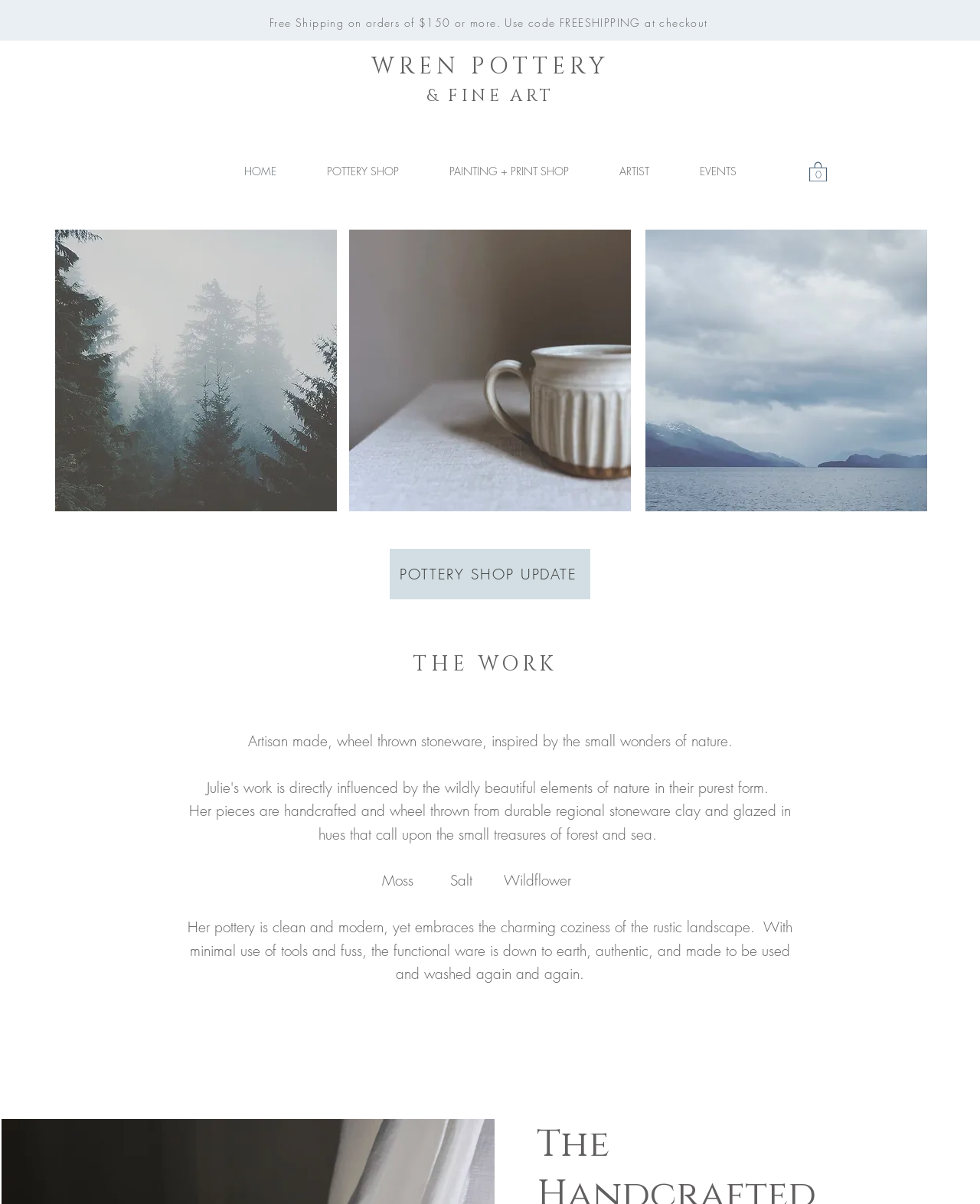Please find the main title text of this webpage.

Free Shipping on orders of $150 or more. Use code FREESHIPPING at checkout